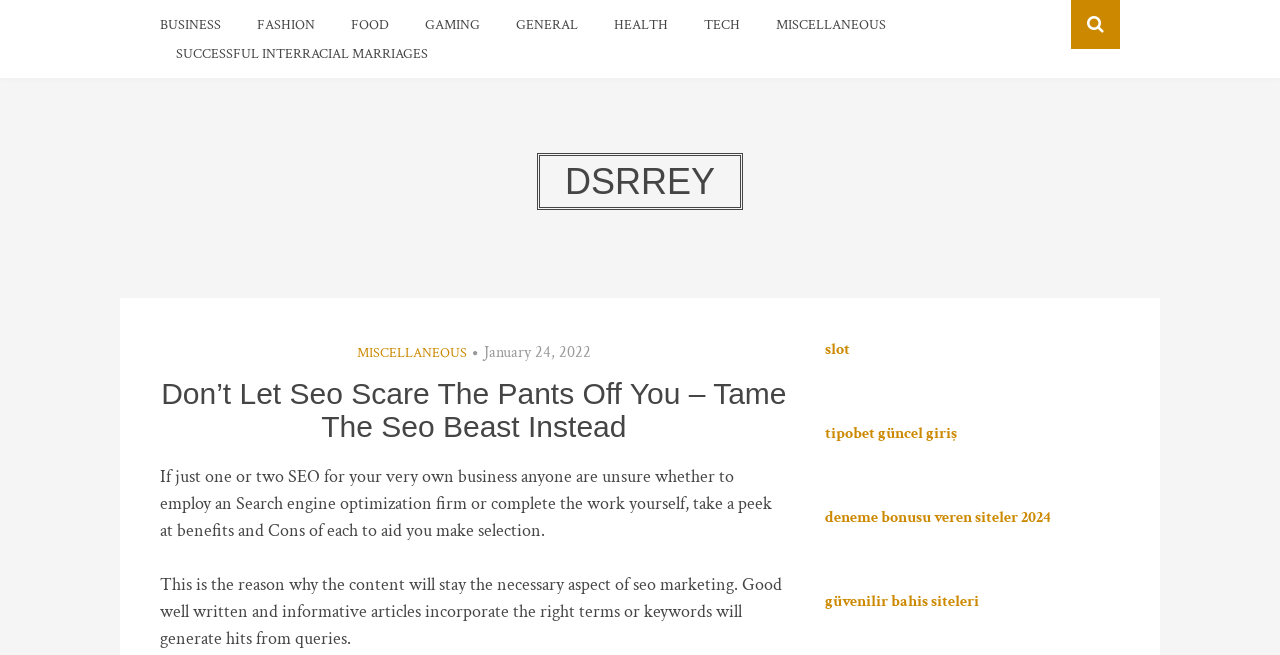Find the bounding box coordinates of the element to click in order to complete this instruction: "Check out tipobet güncel giriş". The bounding box coordinates must be four float numbers between 0 and 1, denoted as [left, top, right, bottom].

[0.644, 0.646, 0.747, 0.678]